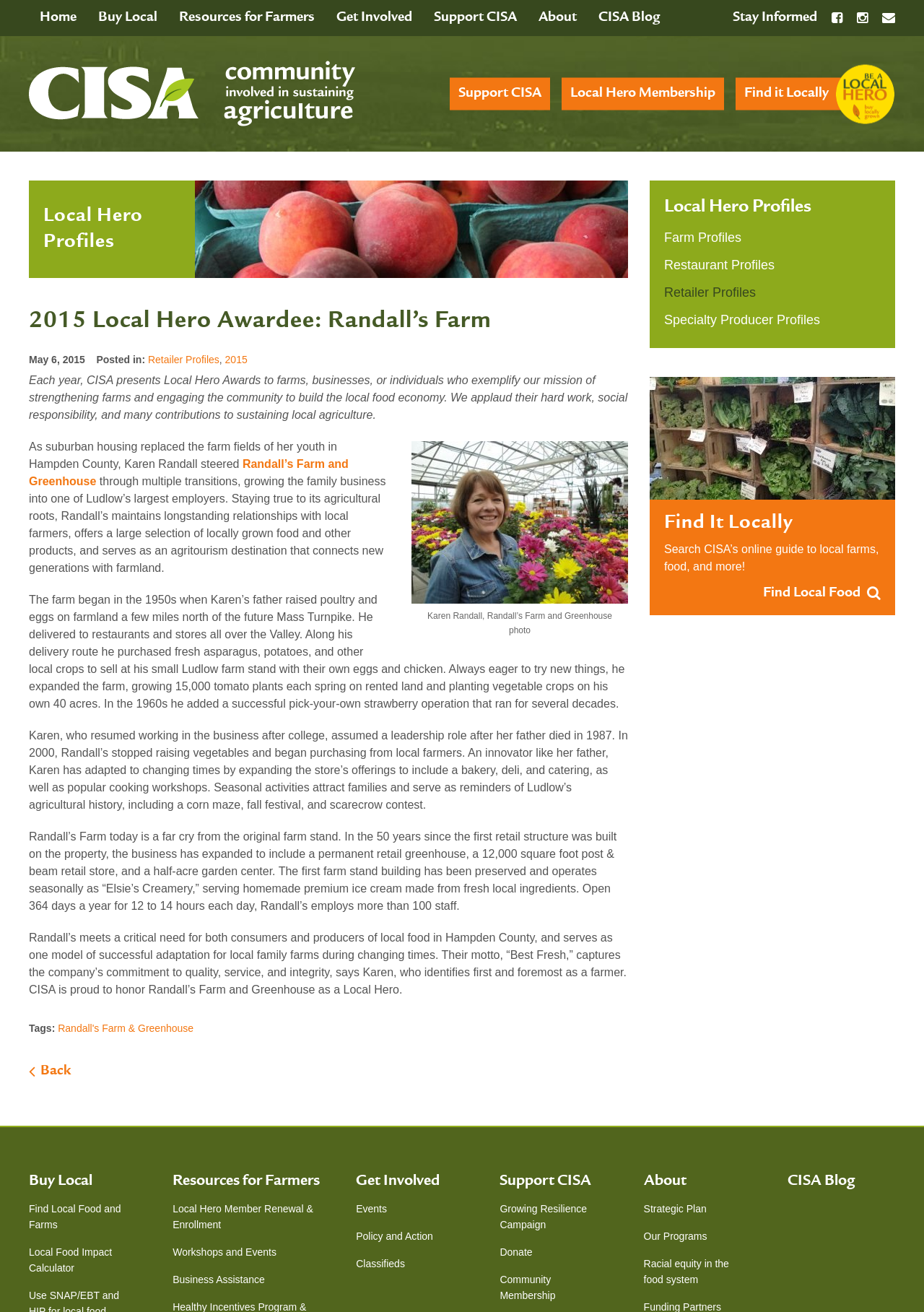Please examine the image and answer the question with a detailed explanation:
What is the name of the creamery operated seasonally?

The webpage mentions 'The first farm stand building has been preserved and operates seasonally as “Elsie’s Creamery,” serving homemade premium ice cream made from fresh local ingredients.' This indicates that Elsie's Creamery is the name of the creamery operated seasonally.